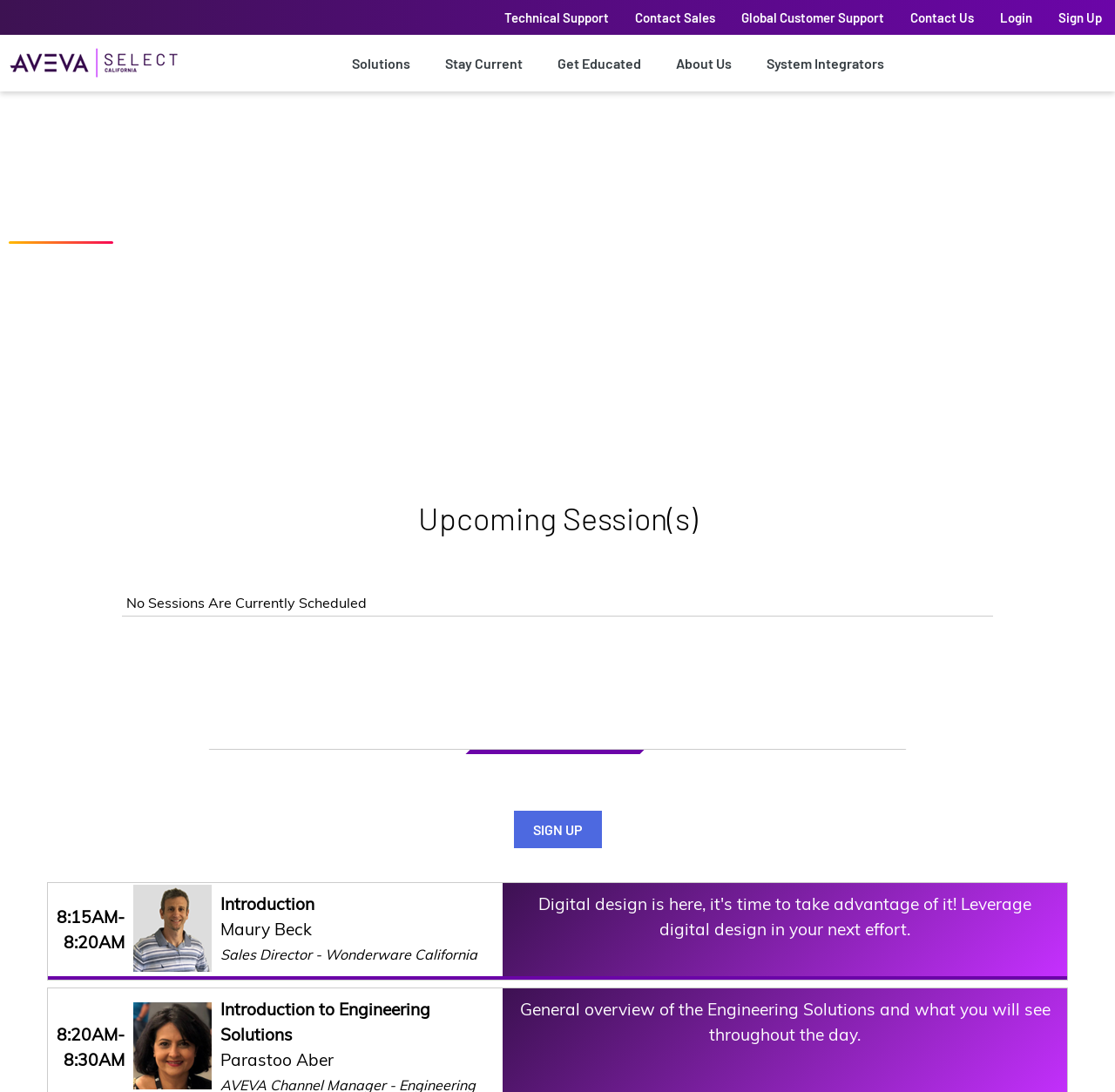Examine the screenshot and answer the question in as much detail as possible: Who is the Sales Director of Wonderware California?

The information about the Sales Director of Wonderware California can be found in the section that displays the schedule of the event, where Maury Beck is listed as the speaker for the introduction session.